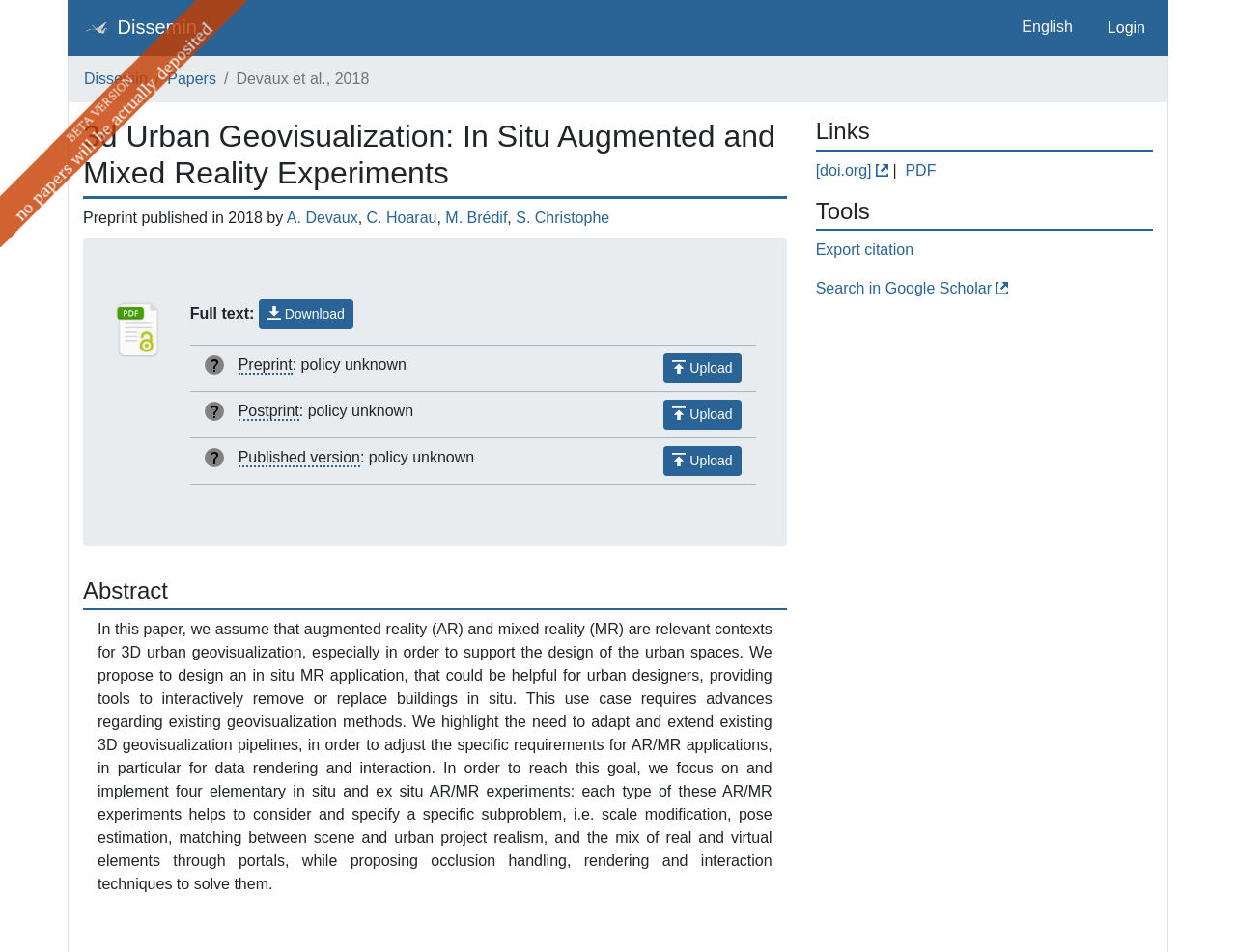Please use the details from the image to answer the following question comprehensively:
Who are the authors of the paper?

I found the authors of the paper by looking at the links with the text 'A. Devaux', 'C. Hoarau', 'M. Brédif', and 'S. Christophe' which are located below the title of the paper.